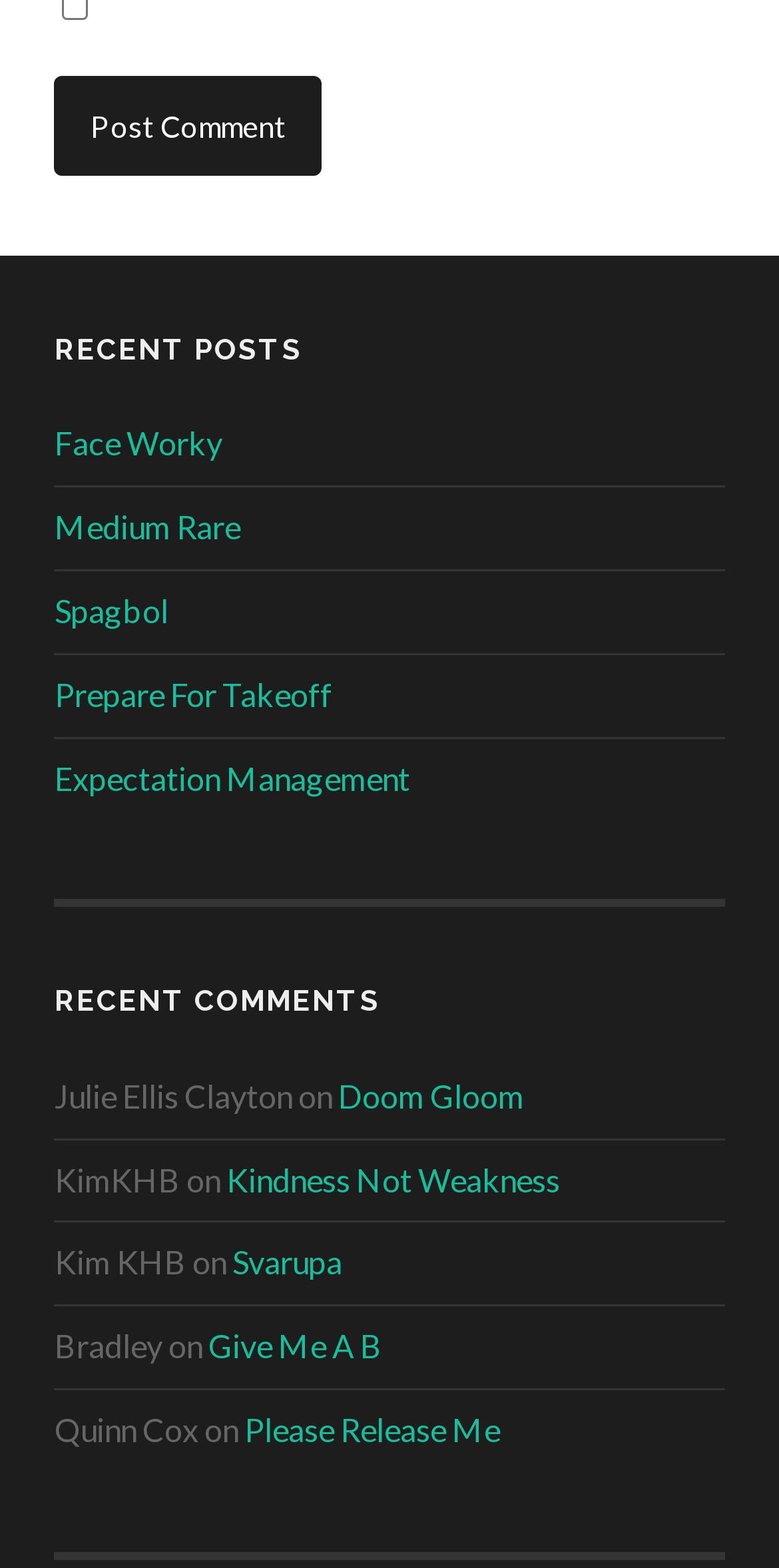For the element described, predict the bounding box coordinates as (top-left x, top-left y, bottom-right x, bottom-right y). All values should be between 0 and 1. Element description: Give Me A B

[0.267, 0.846, 0.491, 0.87]